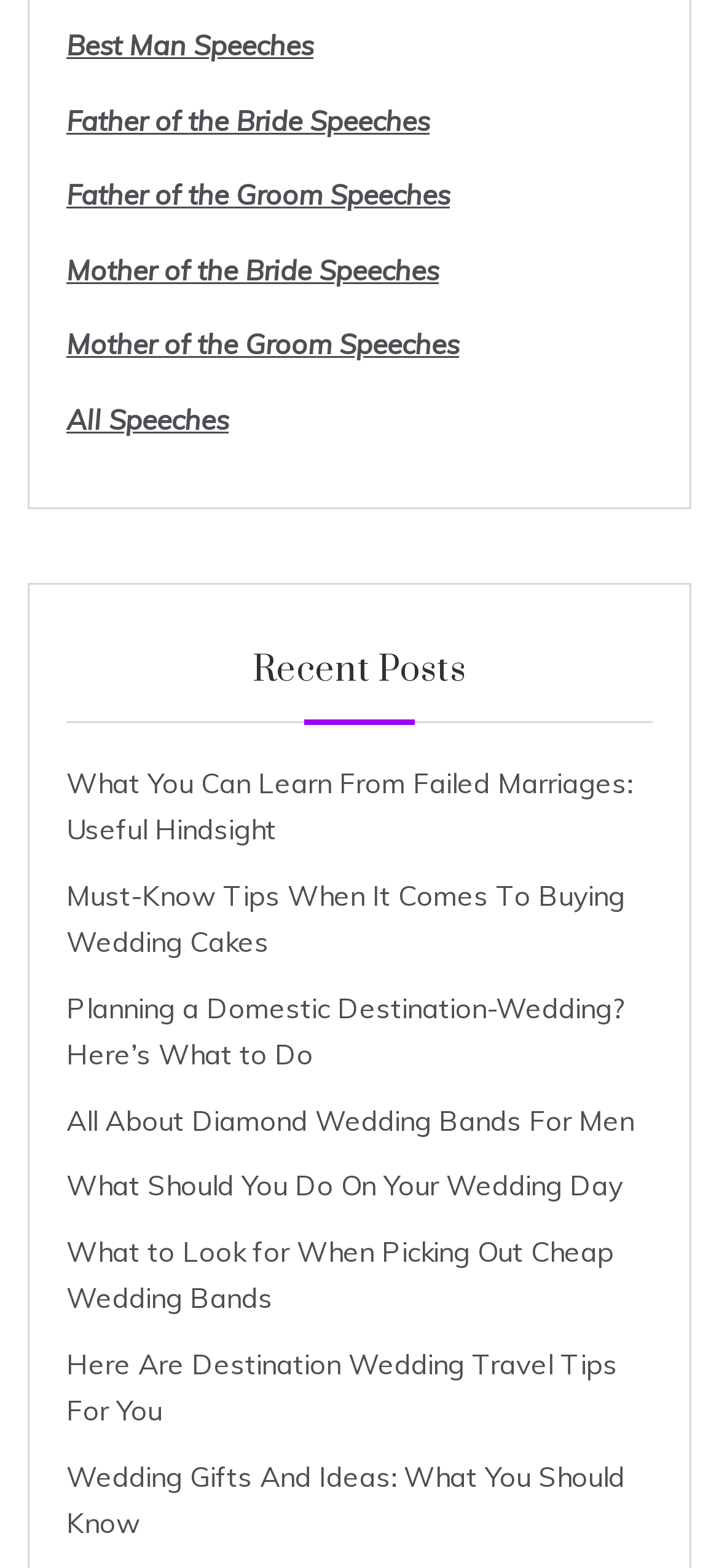Are the posts on this webpage related to wedding planning?
Answer the question in a detailed and comprehensive manner.

The topics of the recent posts, such as buying wedding cakes, planning a domestic destination wedding, and choosing wedding bands, suggest that the webpage is focused on providing information and resources related to wedding planning.